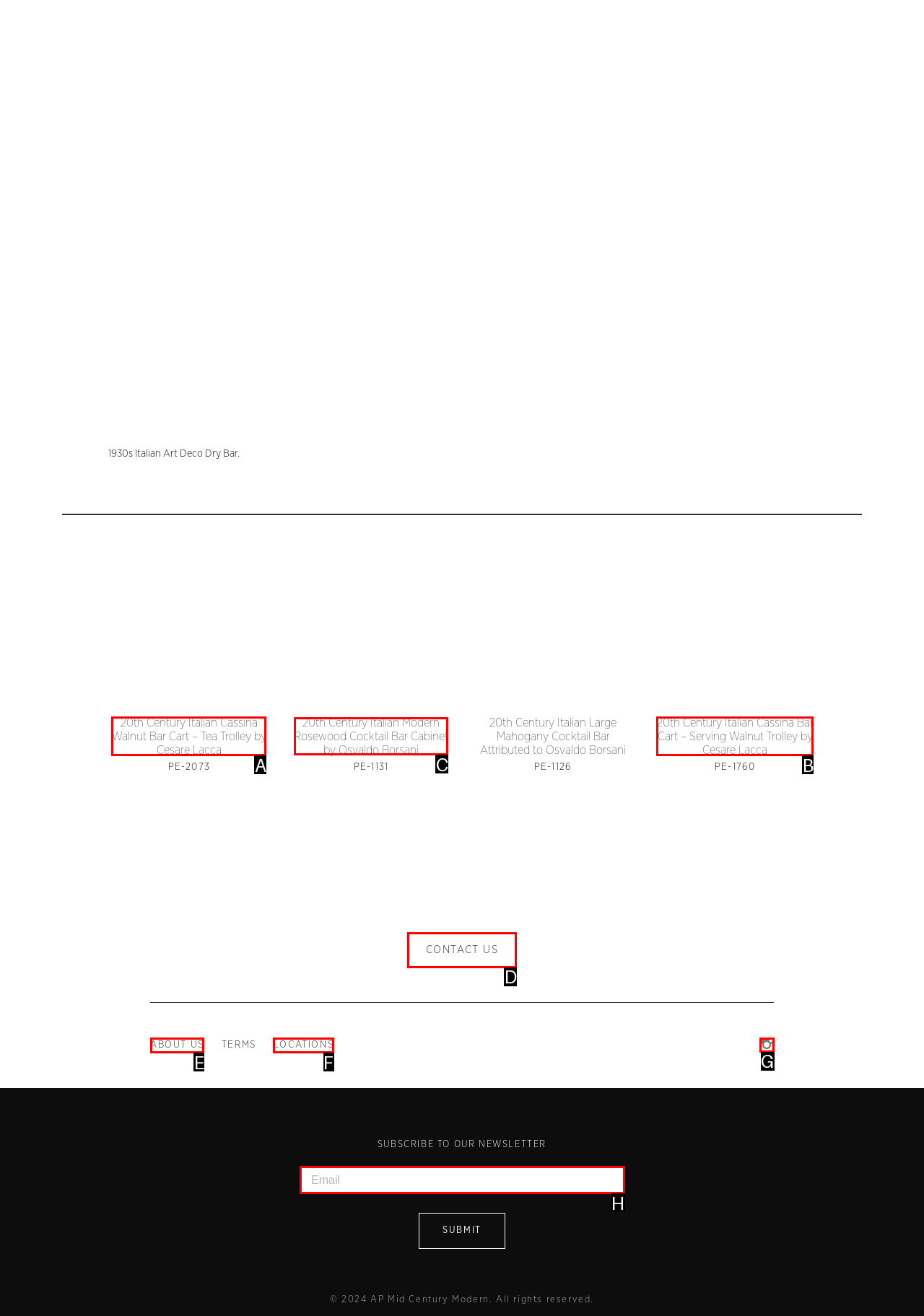Which HTML element should be clicked to fulfill the following task: Click the link to view 20th Century Italian Modern Rosewood Cocktail Bar Cabinet by Osvaldo Borsani?
Reply with the letter of the appropriate option from the choices given.

C